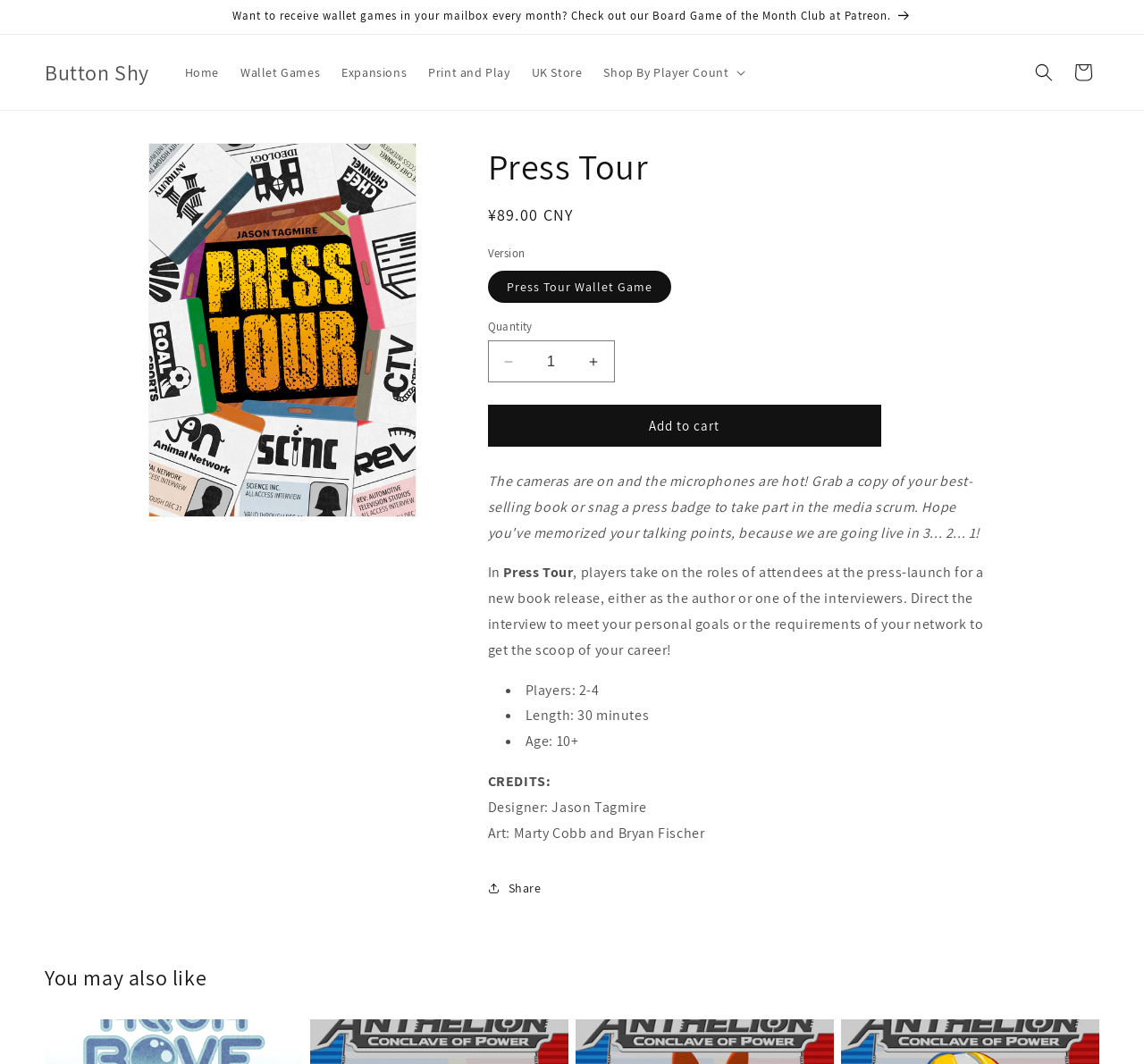Based on what you see in the screenshot, provide a thorough answer to this question: What is the length of the game?

The length of the game can be found in the list of game details, where it says 'Length: 30 minutes'.